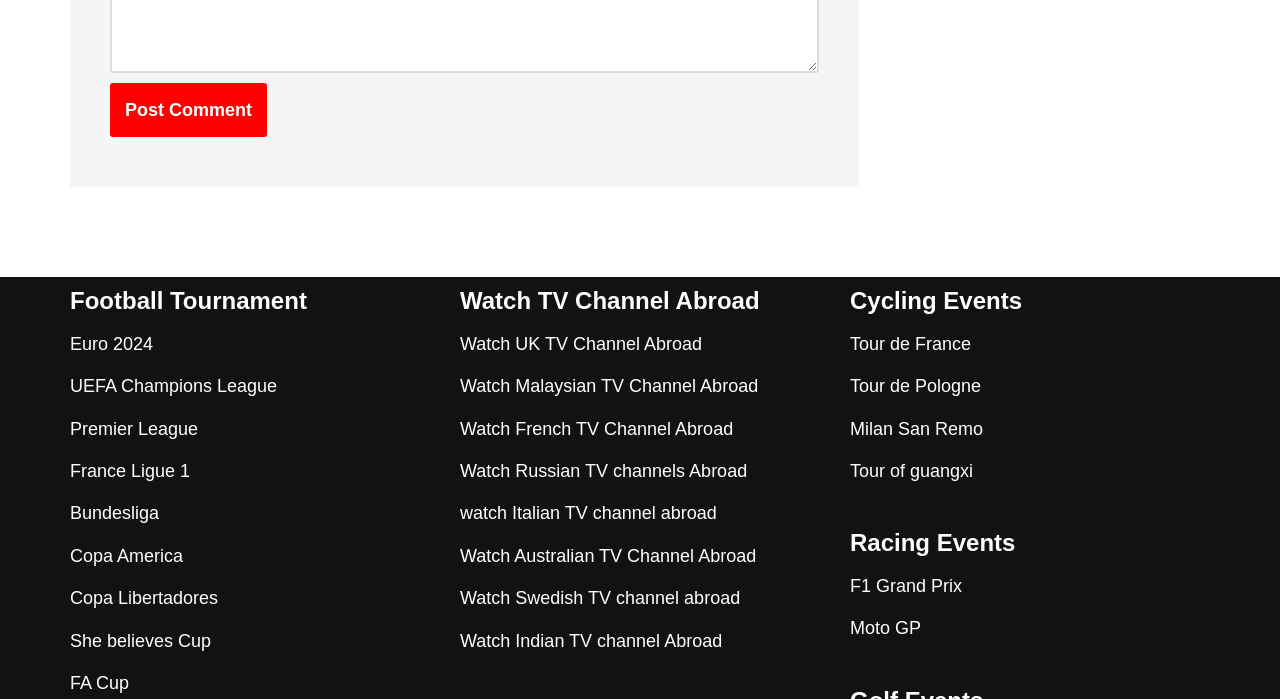Locate the bounding box coordinates of the item that should be clicked to fulfill the instruction: "Explore the Tour de France event".

[0.664, 0.478, 0.759, 0.506]